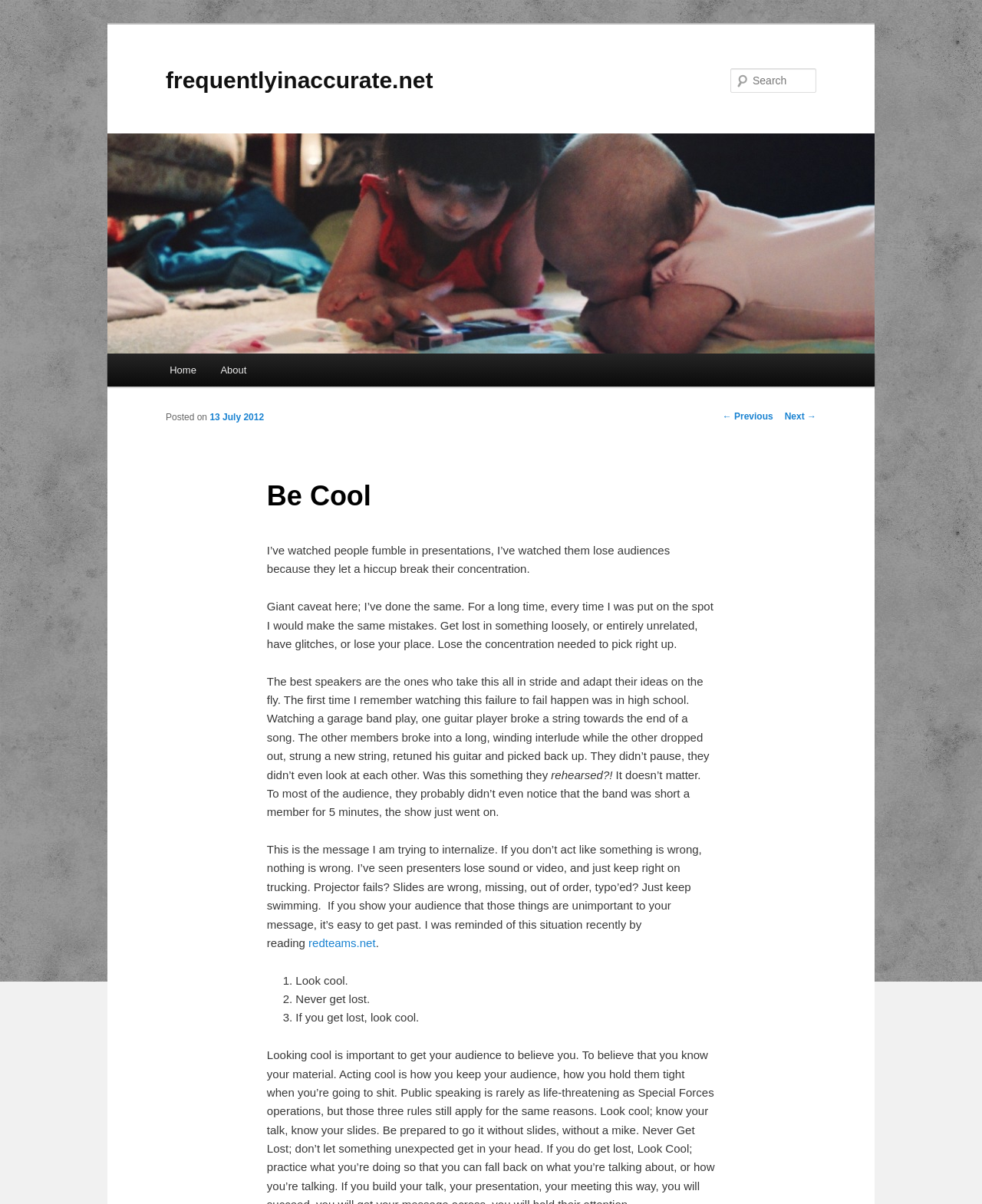Determine the bounding box coordinates of the element's region needed to click to follow the instruction: "Check the post date". Provide these coordinates as four float numbers between 0 and 1, formatted as [left, top, right, bottom].

[0.214, 0.342, 0.269, 0.351]